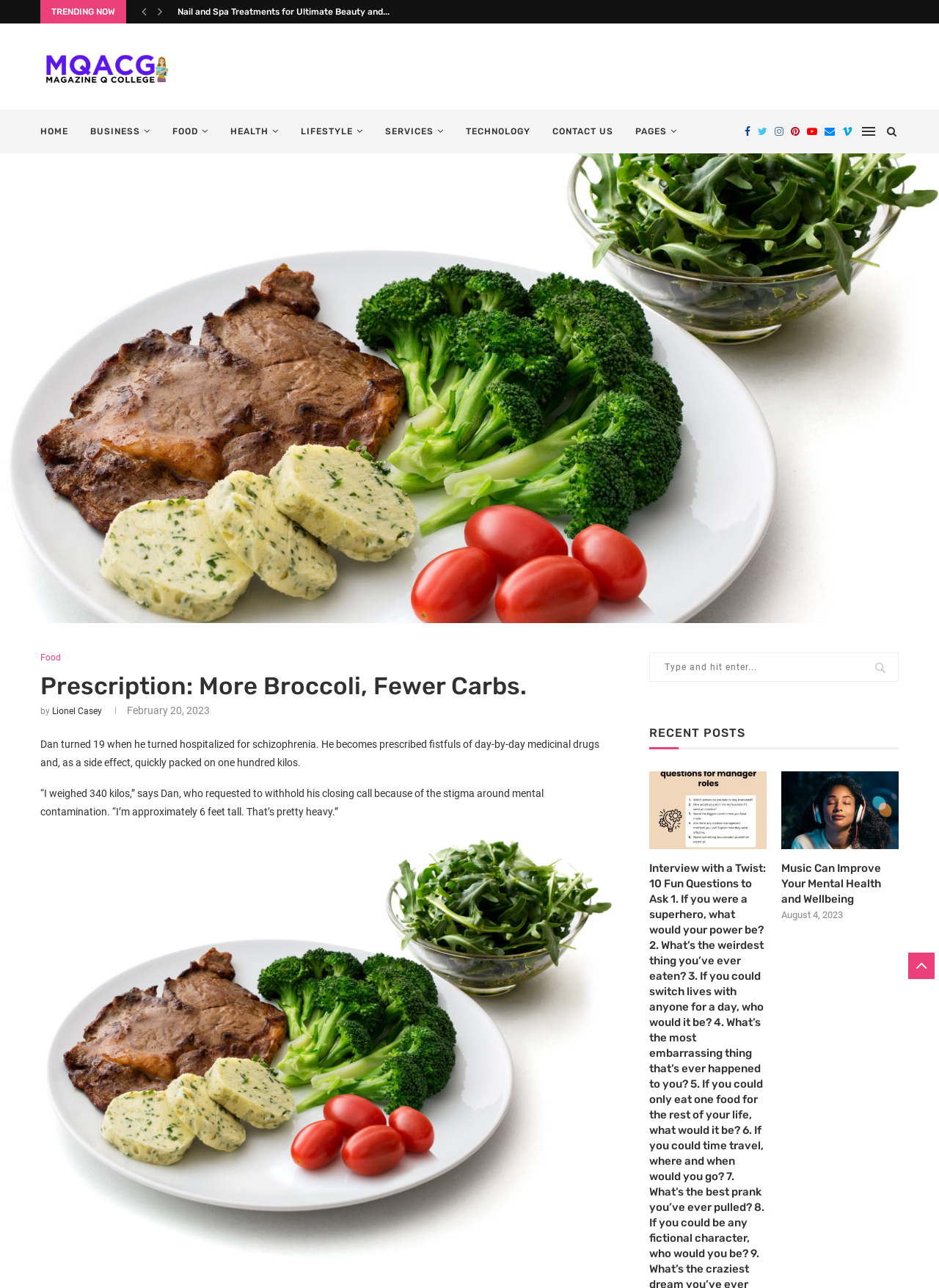Locate the bounding box coordinates of the element that should be clicked to fulfill the instruction: "Read the article 'Interview with a Twist'".

[0.691, 0.599, 0.816, 0.66]